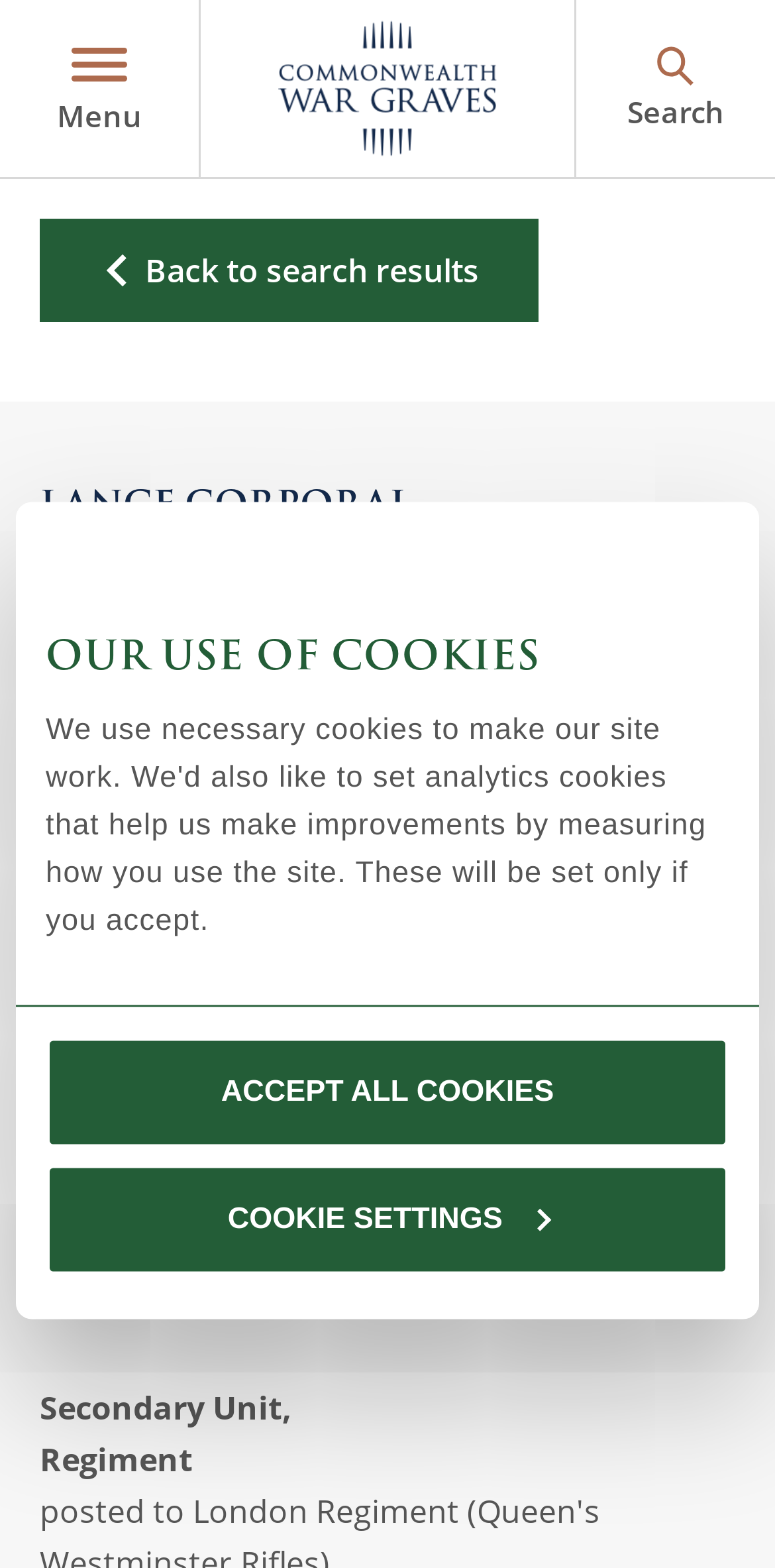Provide the bounding box coordinates of the HTML element described as: "Search in Cemeteries and Memorials". The bounding box coordinates should be four float numbers between 0 and 1, i.e., [left, top, right, bottom].

[0.062, 0.294, 0.874, 0.36]